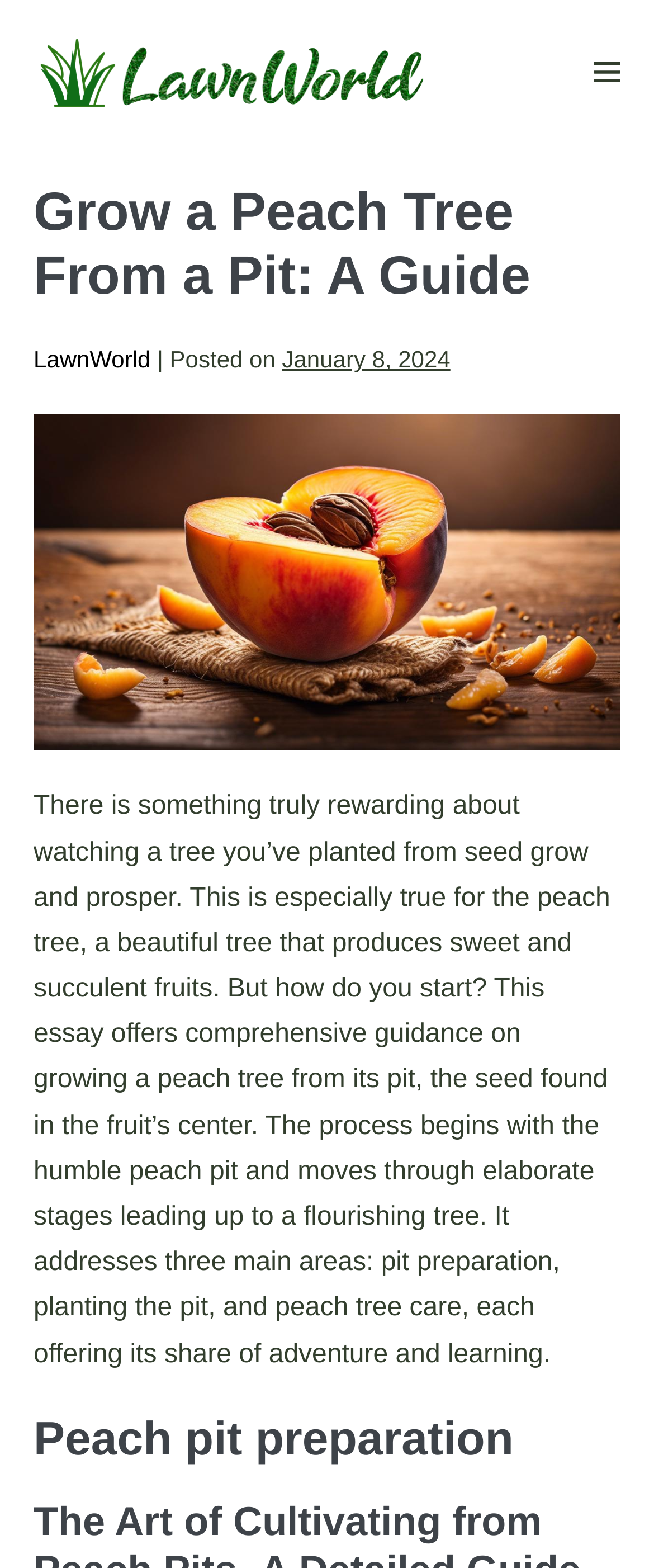Locate and generate the text content of the webpage's heading.

Grow a Peach Tree From a Pit: A Guide